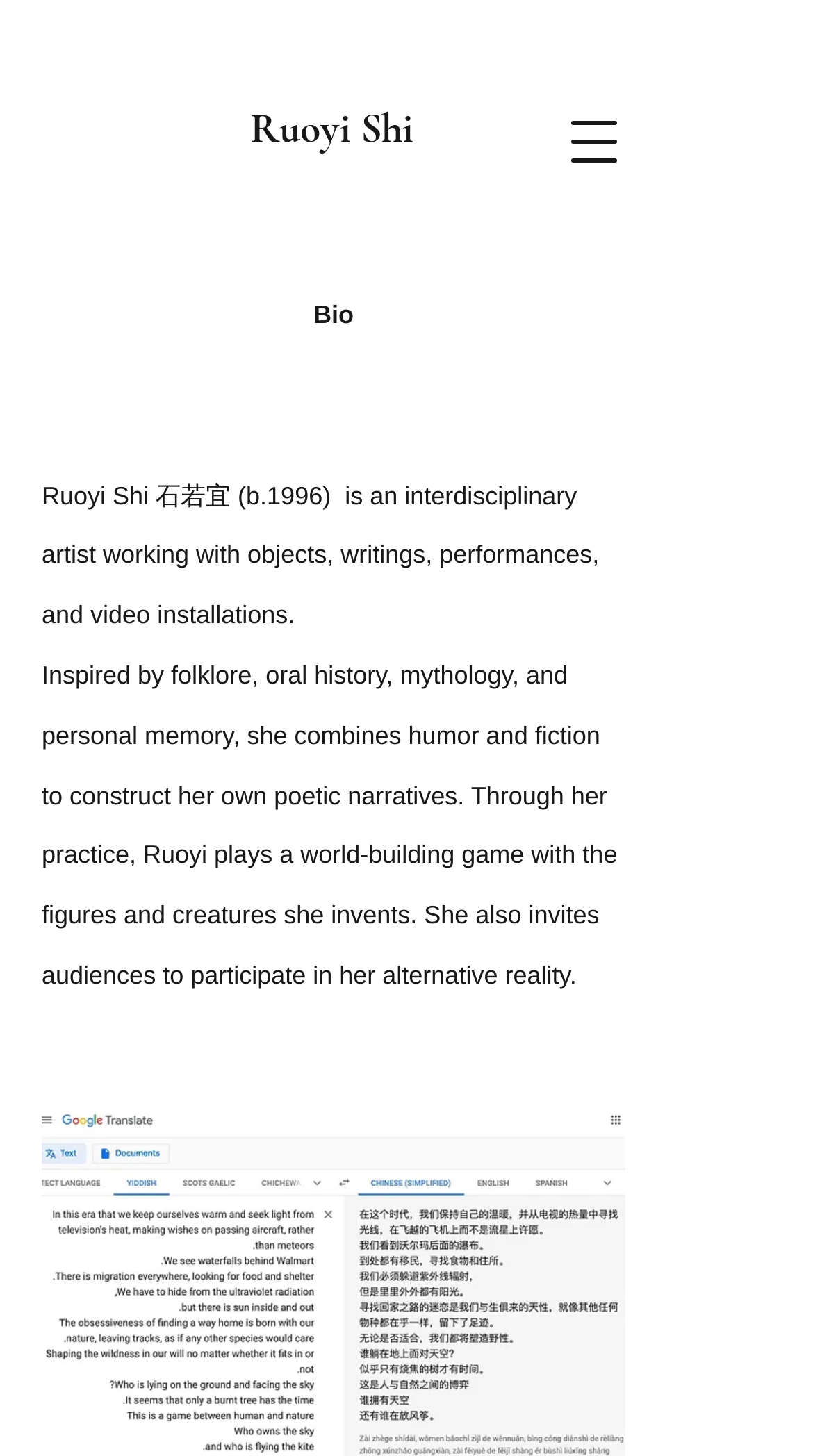Find the bounding box coordinates for the HTML element described in this sentence: "Ruoyi Shi". Provide the coordinates as four float numbers between 0 and 1, in the format [left, top, right, bottom].

[0.308, 0.072, 0.508, 0.106]